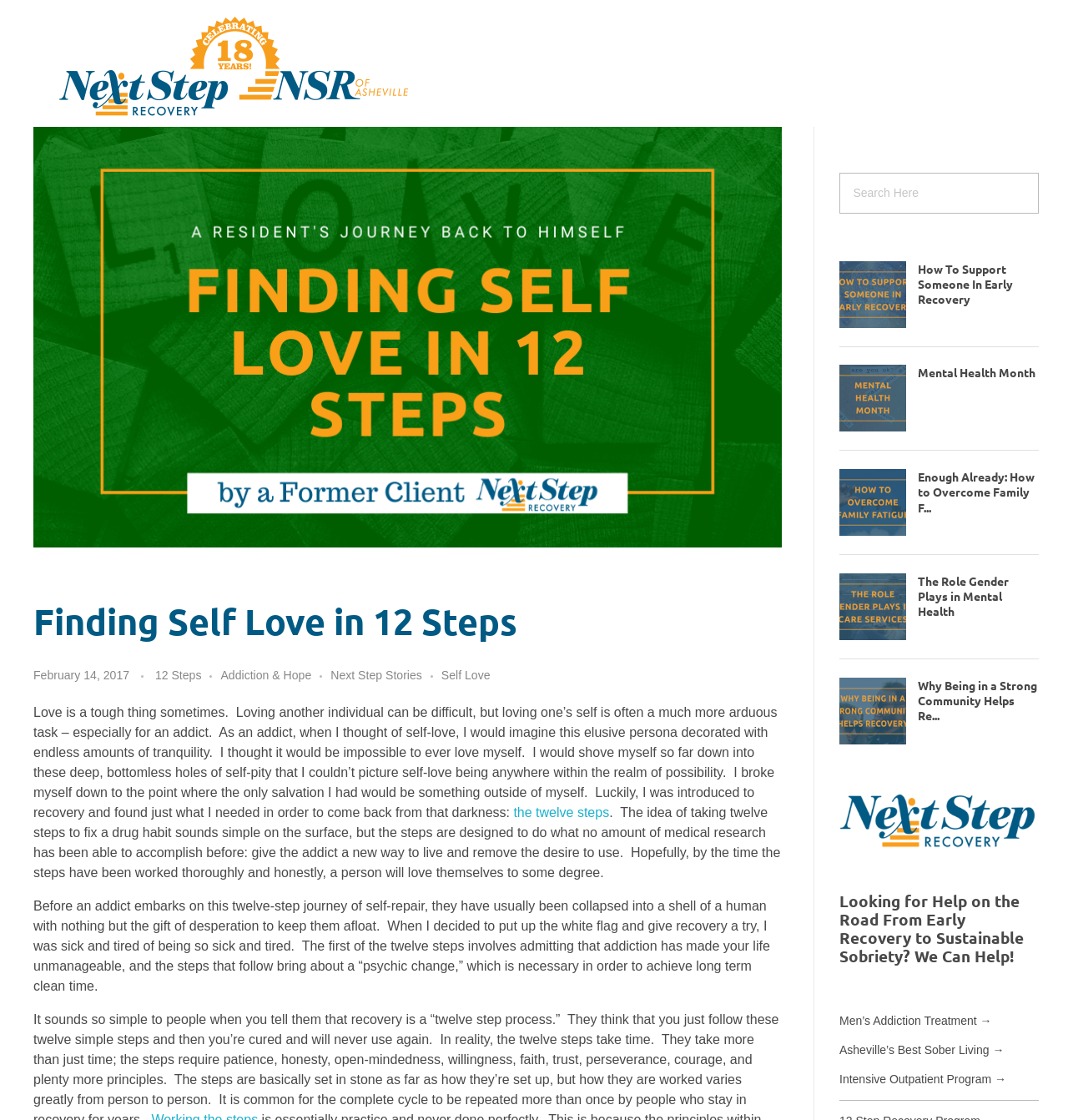Provide the bounding box coordinates of the HTML element this sentence describes: "medical weight loss thousand oaks". The bounding box coordinates consist of four float numbers between 0 and 1, i.e., [left, top, right, bottom].

None